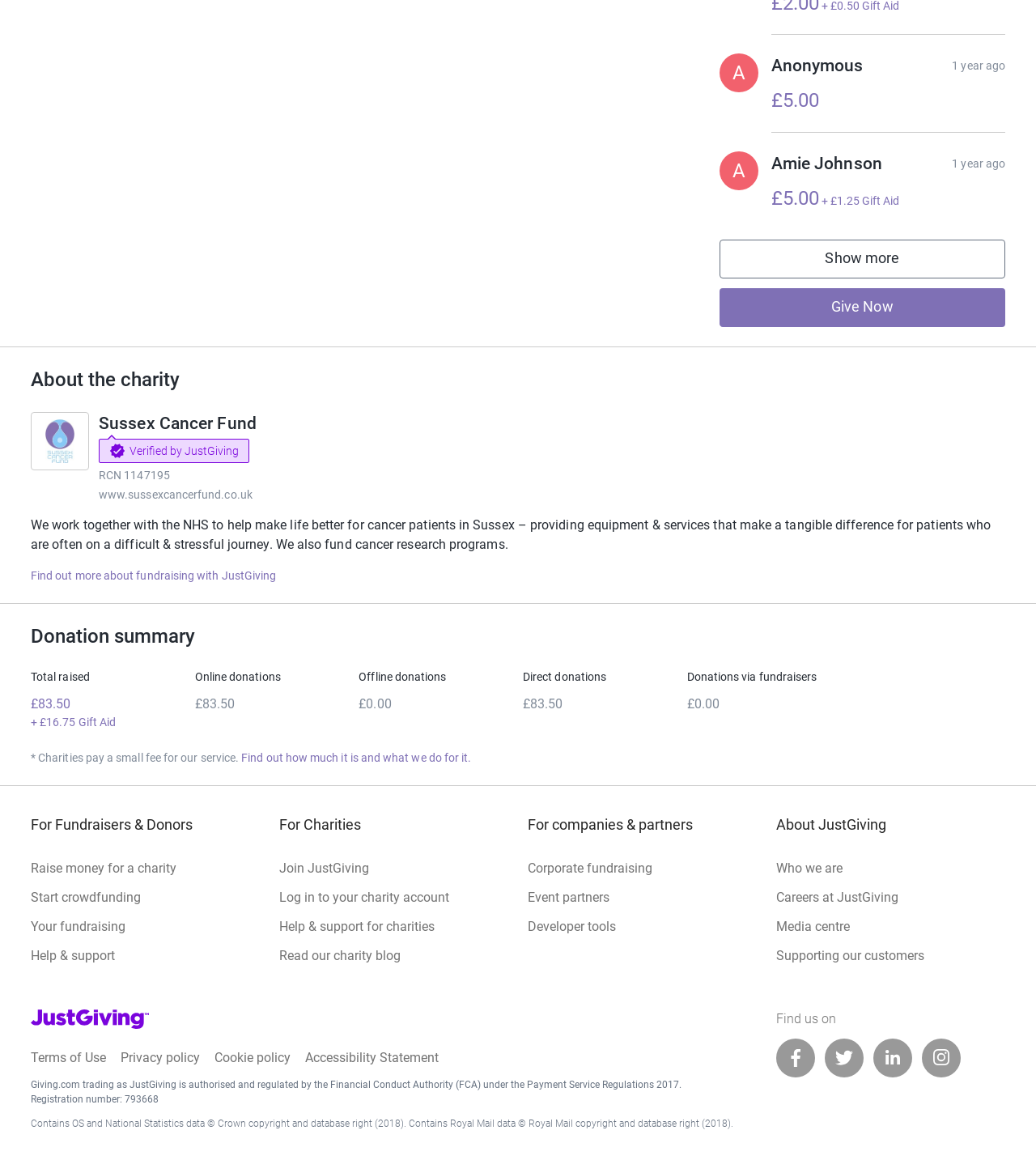Show me the bounding box coordinates of the clickable region to achieve the task as per the instruction: "Give now".

[0.694, 0.248, 0.97, 0.282]